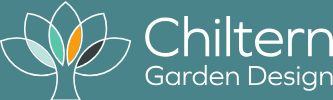Convey a detailed narrative of what is depicted in the image.

The image features the logo of "Chiltern Garden Design," which showcases a stylized plant design with multicolored leaves representing creativity and nature. The logo is accompanied by the company name, emphasizing their focus on garden design. The color scheme of the logo is vibrant against a teal background, capturing the essence of their services in creating beautiful garden spaces. This professional branding reflects their commitment to quality and creativity in garden design, making it immediately recognizable for potential clients interested in enhancing their outdoor environments.